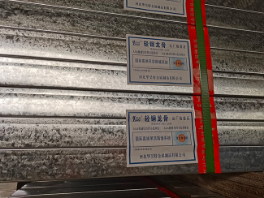Use a single word or phrase to answer the question:
What language is the product name written in?

Chinese